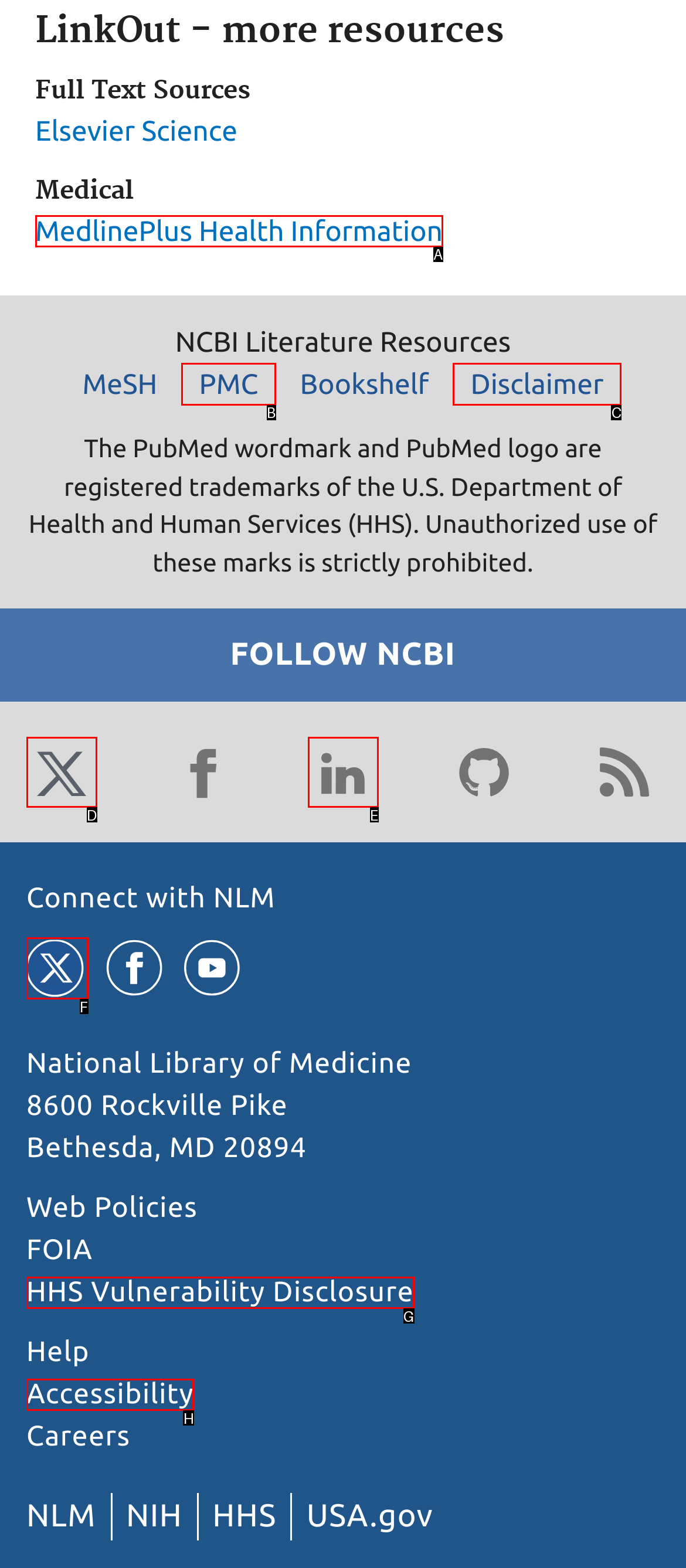Tell me which one HTML element best matches the description: HHS Vulnerability Disclosure Answer with the option's letter from the given choices directly.

G